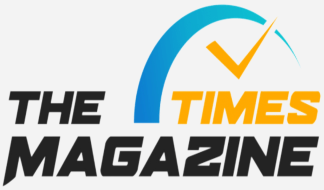Give a one-word or short-phrase answer to the following question: 
What does the orange checkmark represent?

accuracy and trust